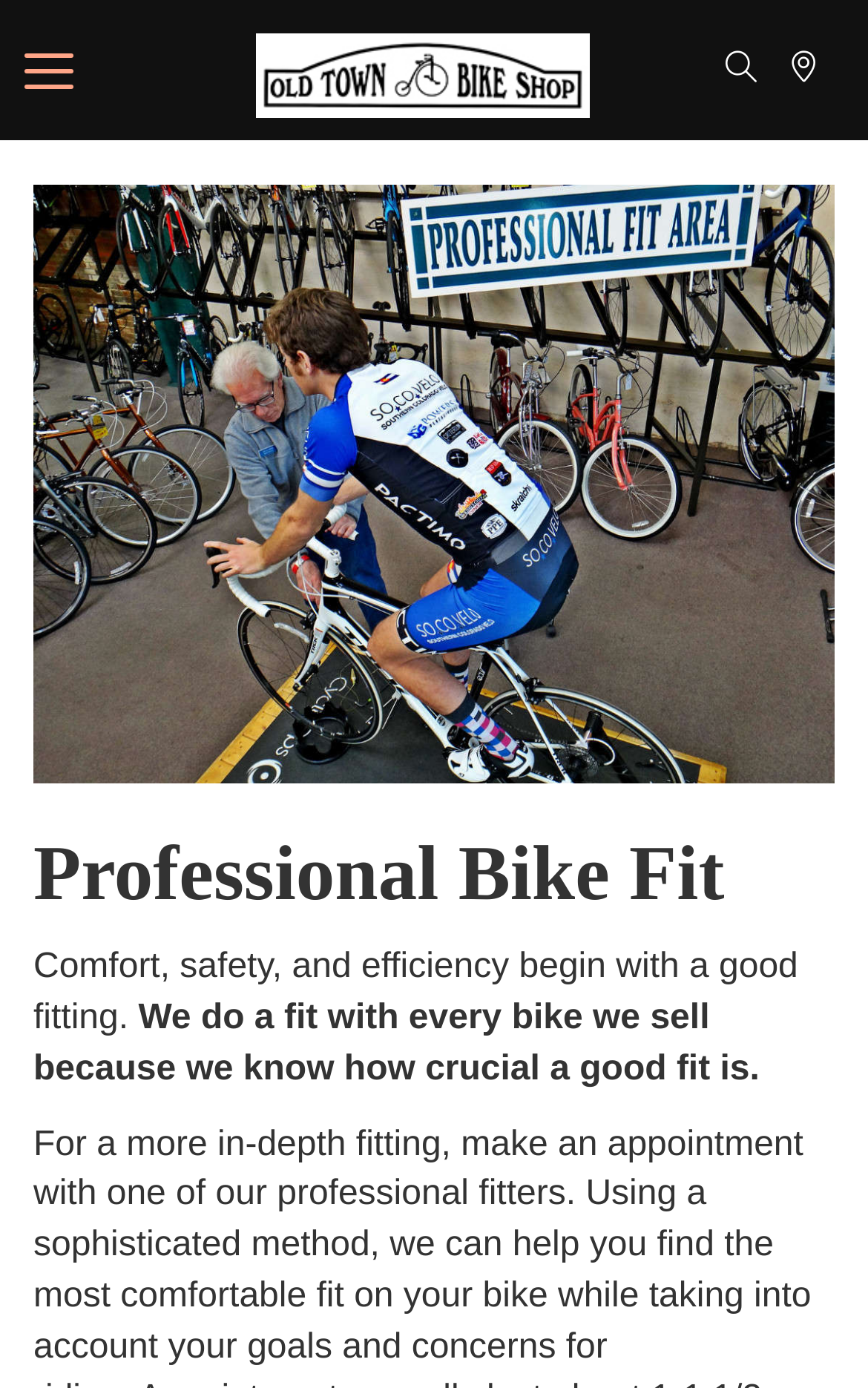Please give a succinct answer to the question in one word or phrase:
Is there a search function on the webpage?

Yes